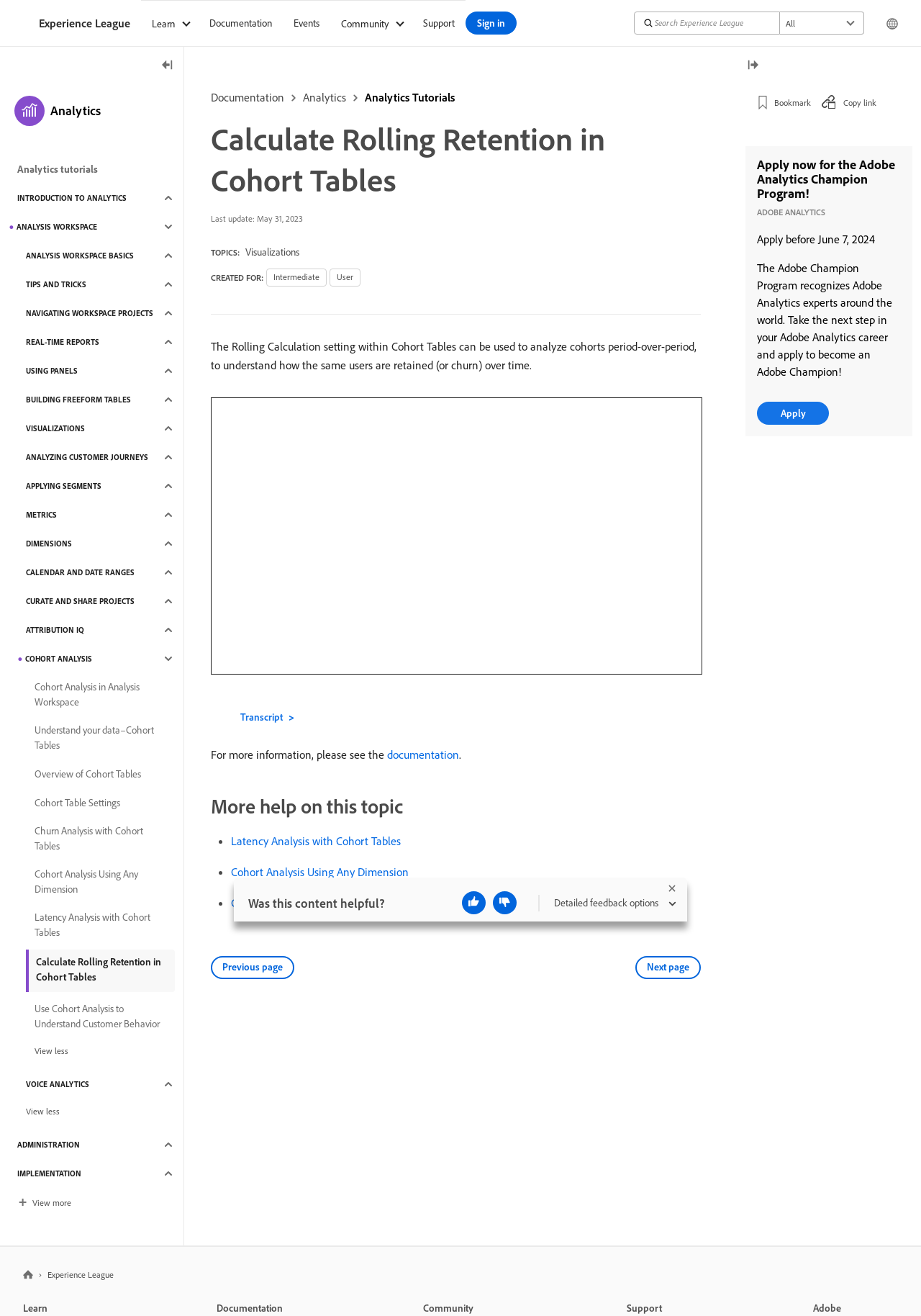Please indicate the bounding box coordinates for the clickable area to complete the following task: "Search for something". The coordinates should be specified as four float numbers between 0 and 1, i.e., [left, top, right, bottom].

[0.688, 0.009, 0.847, 0.026]